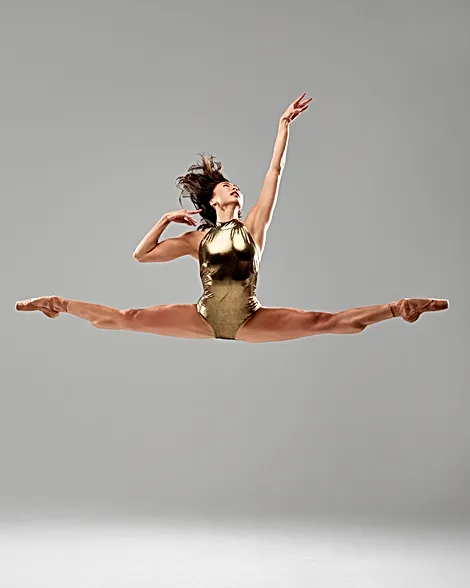Use a single word or phrase to respond to the question:
Is the dancer's hair tied up?

No